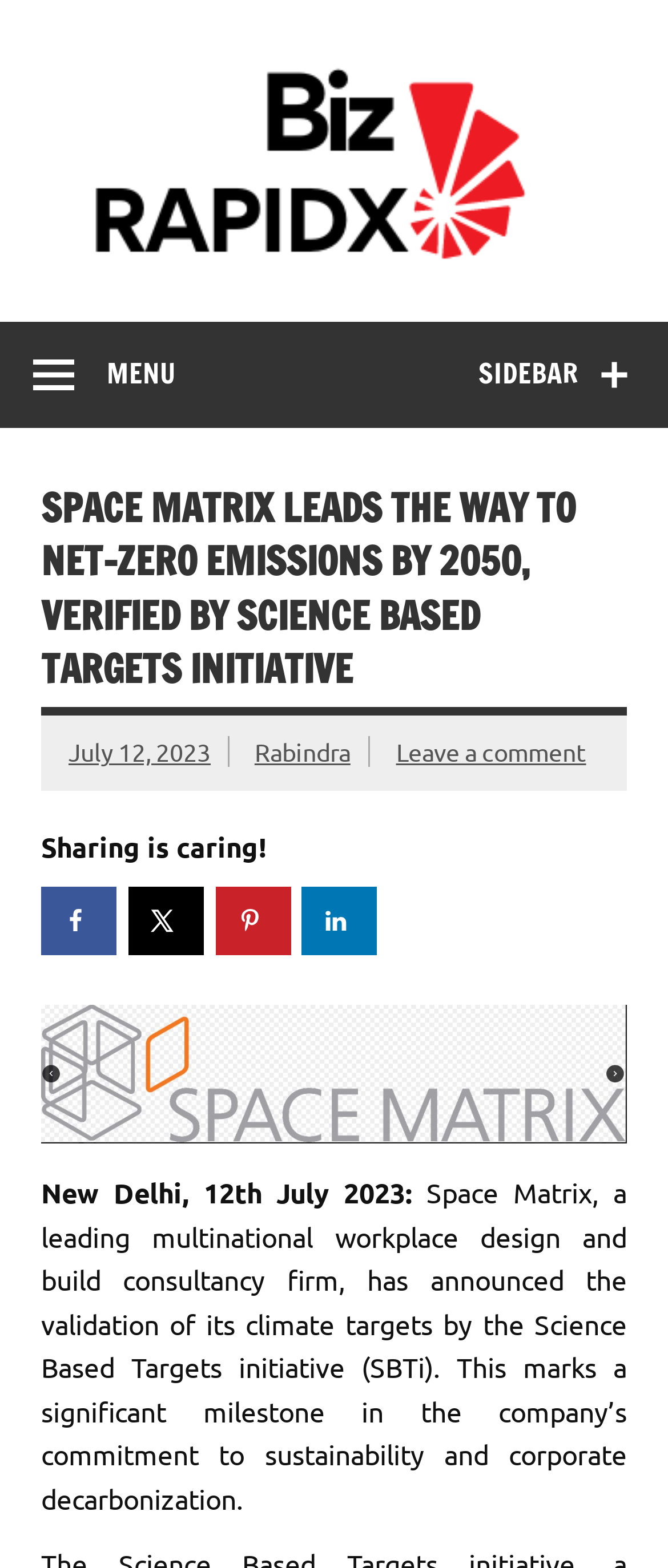What is the date of the news article?
Please use the image to deliver a detailed and complete answer.

The date of the news article is July 12, 2023, which is a link element located below the main heading, with a bounding box of [0.103, 0.47, 0.315, 0.49].